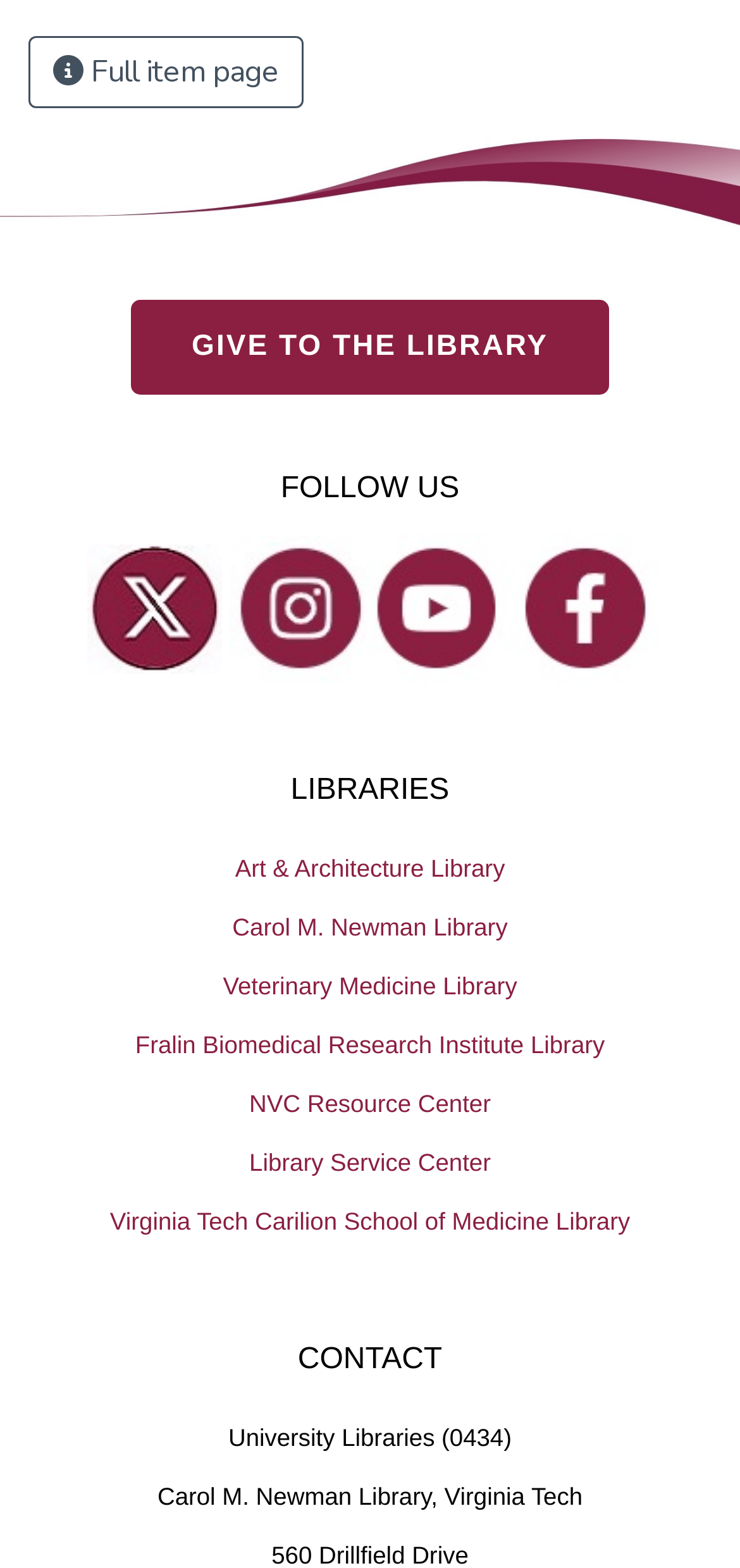Locate the bounding box coordinates of the element's region that should be clicked to carry out the following instruction: "Contact University Libraries". The coordinates need to be four float numbers between 0 and 1, i.e., [left, top, right, bottom].

[0.308, 0.908, 0.691, 0.926]